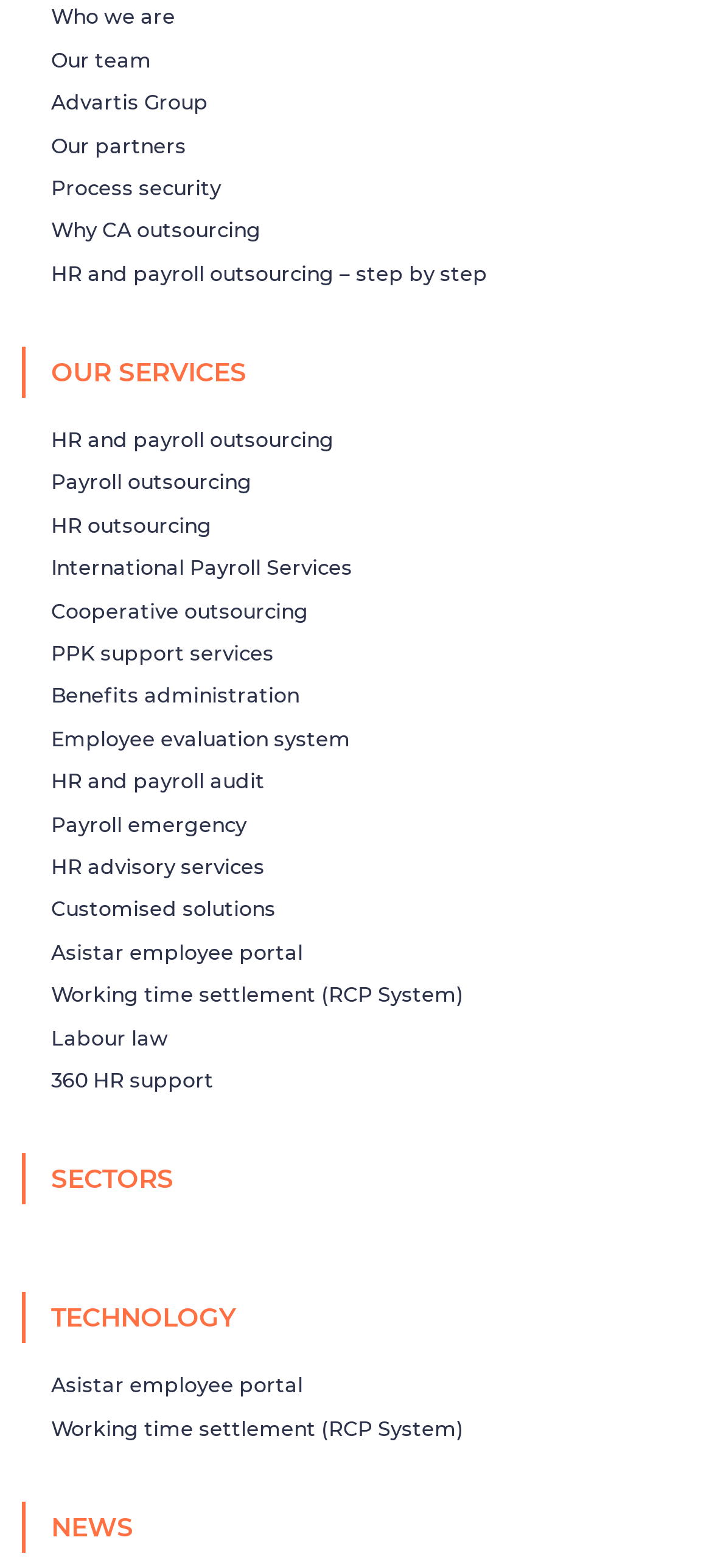Specify the bounding box coordinates of the area to click in order to follow the given instruction: "Discover the benefits administration service."

[0.072, 0.436, 0.887, 0.454]